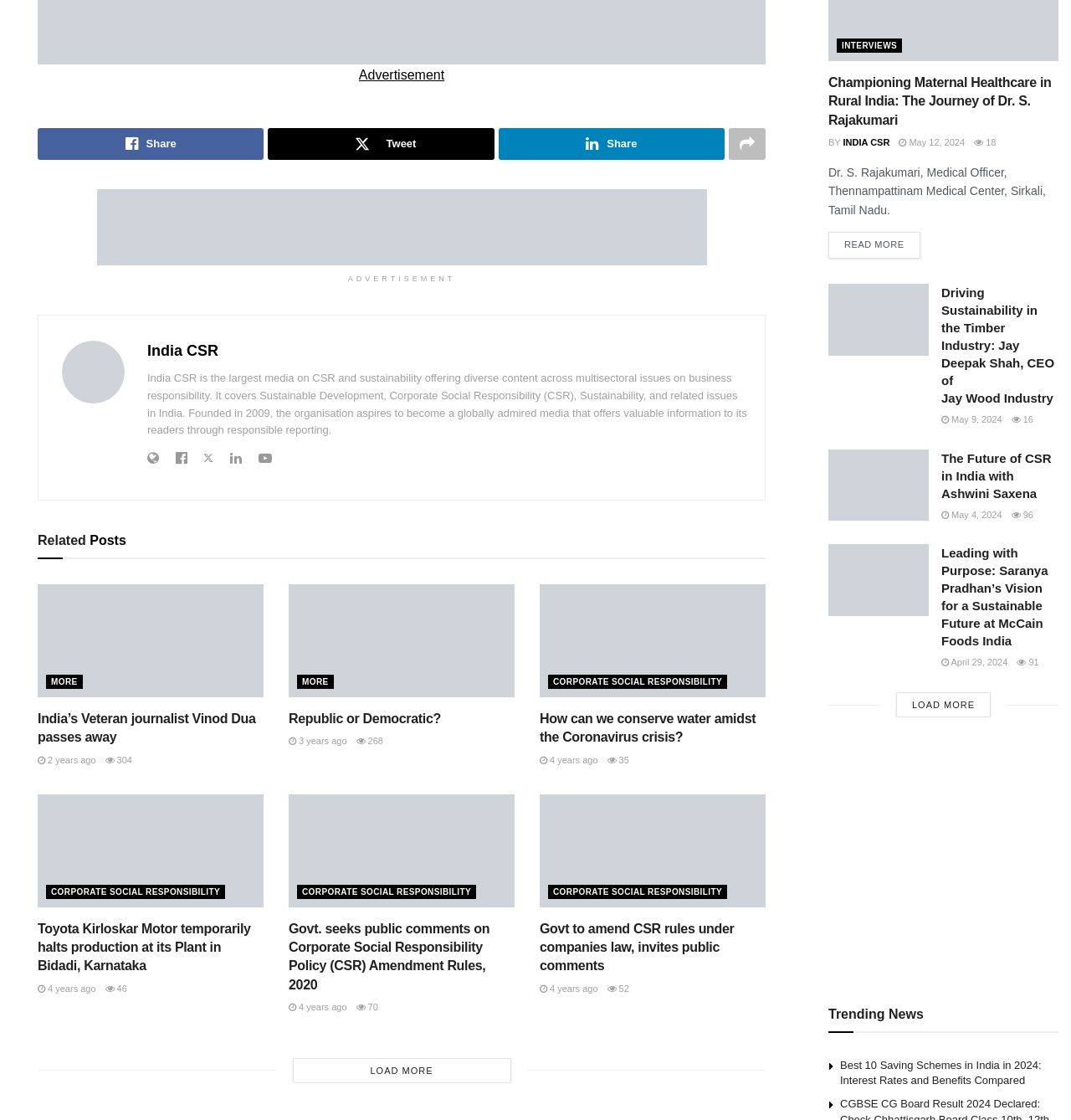How many related posts are there on the webpage?
Give a detailed and exhaustive answer to the question.

The answer can be found by counting the number of articles under the heading 'Related Posts'. There are four articles with headings 'India’s Veteran journalist Vinod Dua passes away', 'Republic or Democratic?', 'How can we conserve water amidst the Coronavirus crisis?', and 'Toyota Kirloskar Motor temporarily halts production at its Plant in Bidadi, Karnataka'.